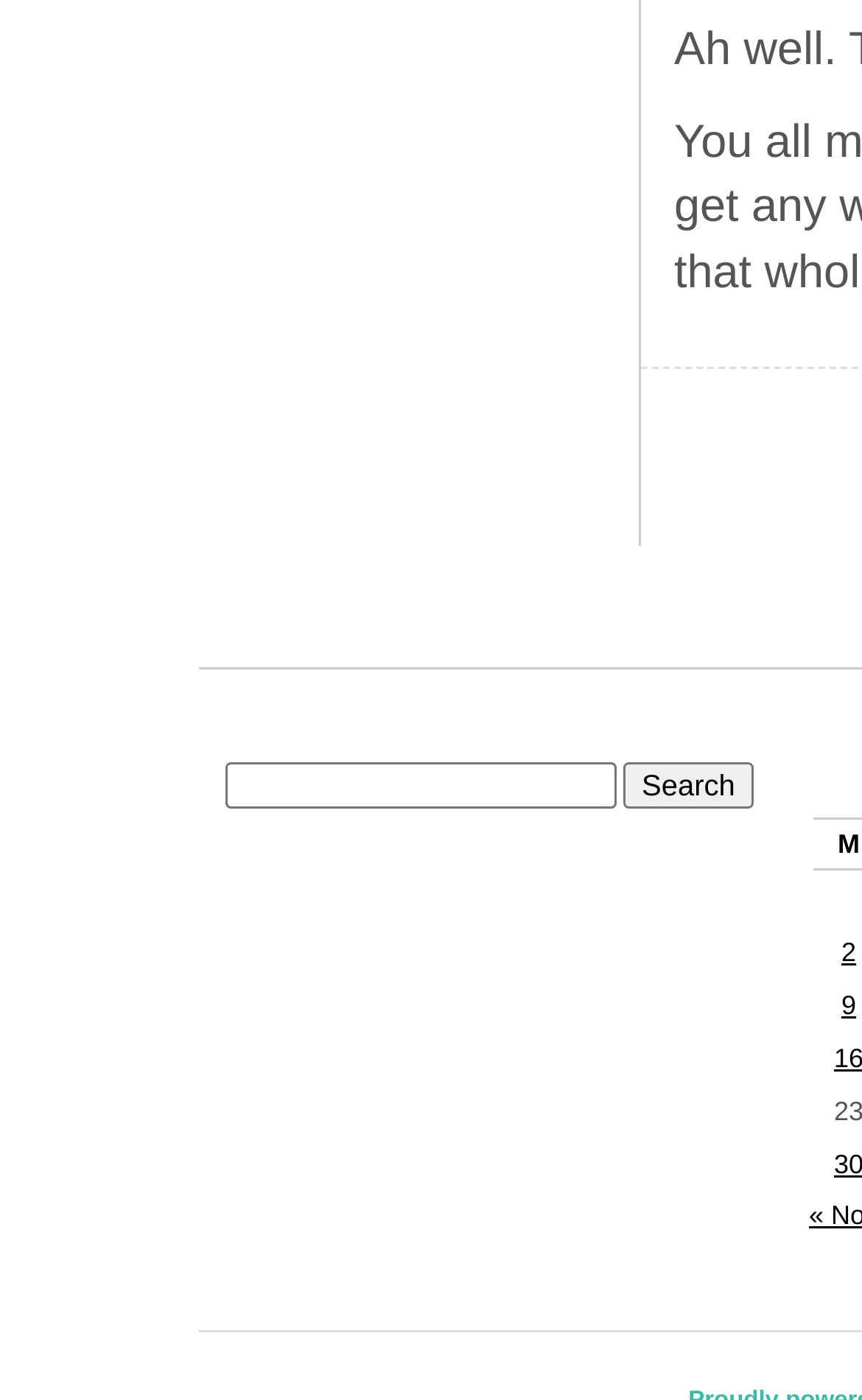What is the layout of the search bar?
Offer a detailed and exhaustive answer to the question.

The search bar consists of a label 'Search for:', a textbox for input, and a 'Search' button, arranged horizontally from left to right.